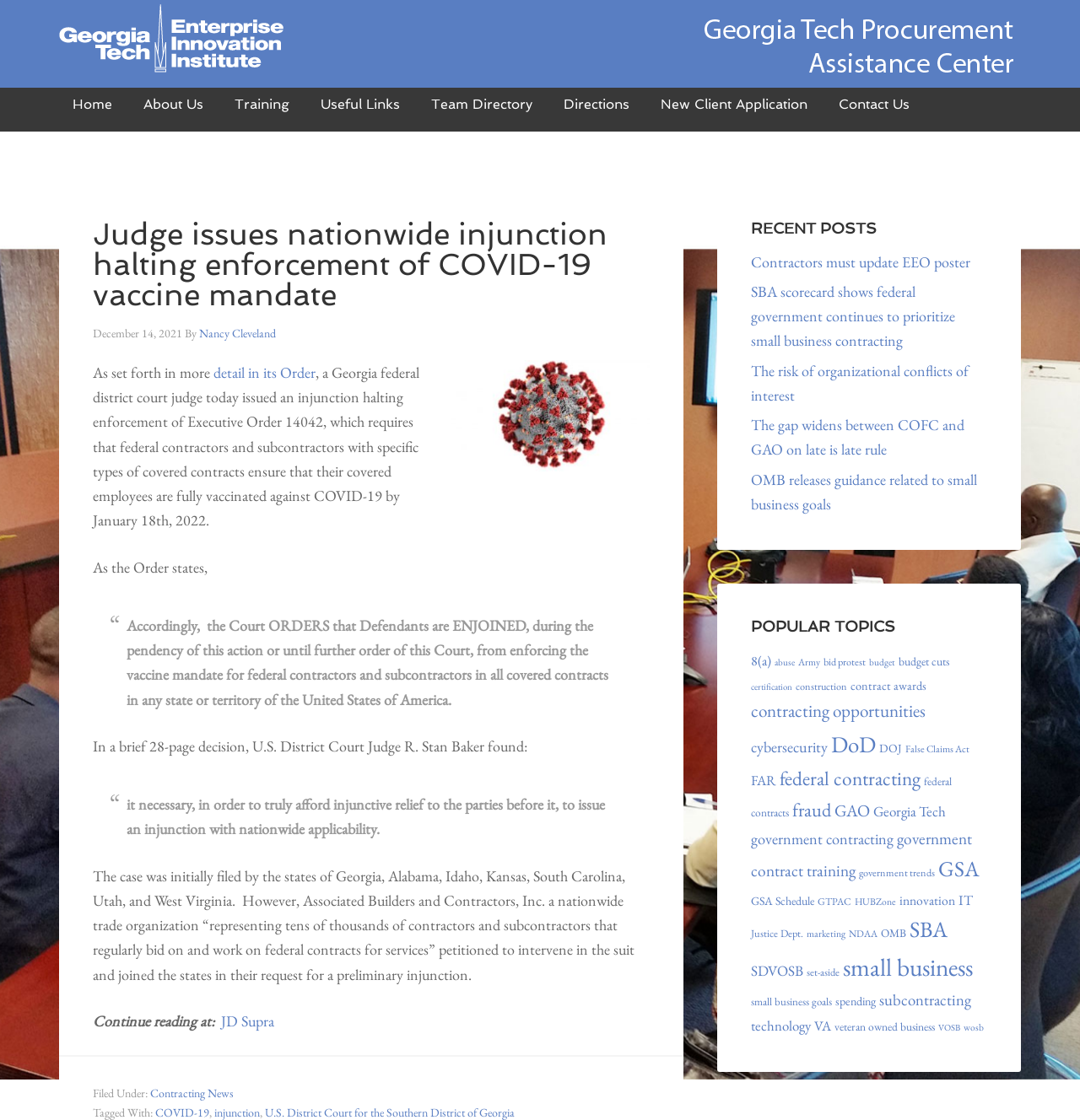Determine the bounding box coordinates of the element that should be clicked to execute the following command: "Click on the 'Contracting News' link".

[0.139, 0.969, 0.216, 0.983]